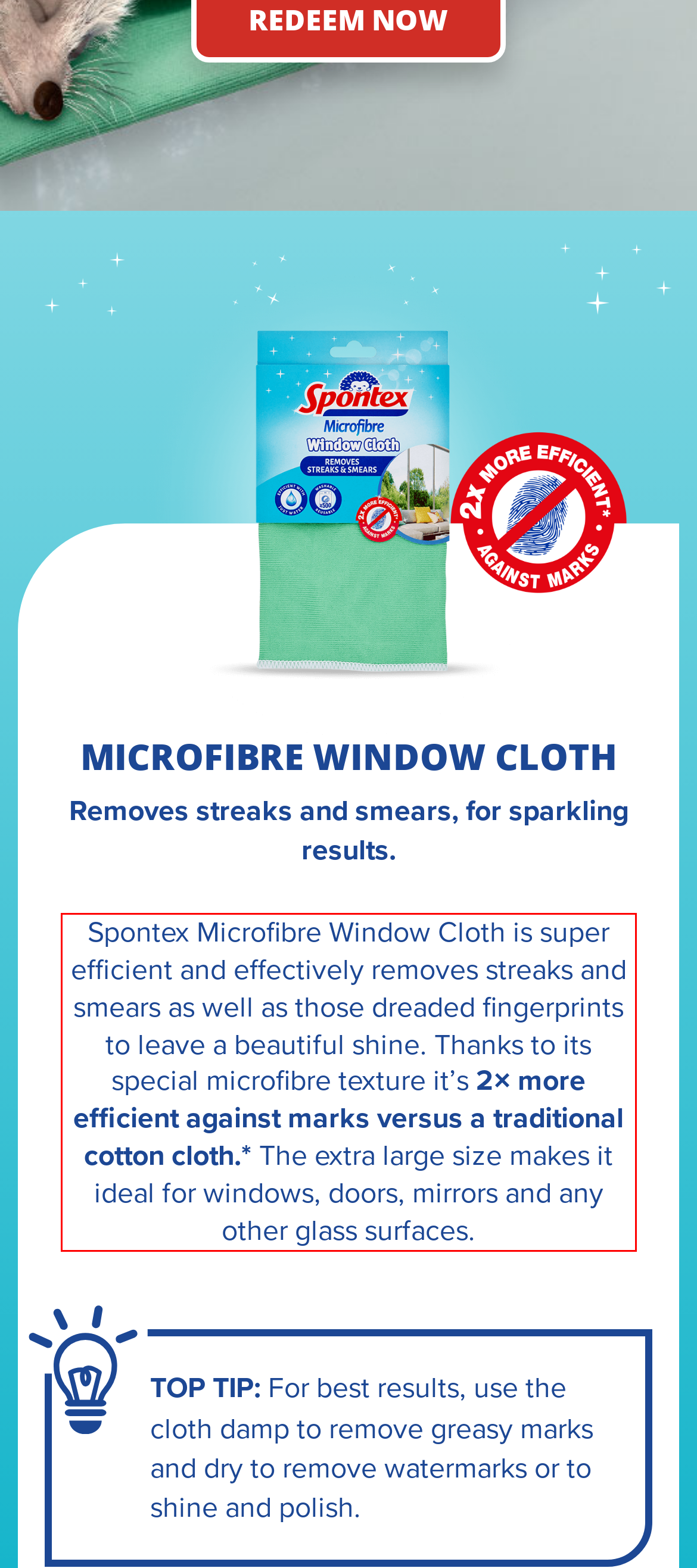Given a screenshot of a webpage, locate the red bounding box and extract the text it encloses.

Spontex Microfibre Window Cloth is super efficient and effectively removes streaks and smears as well as those dreaded fingerprints to leave a beautiful shine. Thanks to its special microfibre texture it’s 2× more efficient against marks versus a traditional cotton cloth.* The extra large size makes it ideal for windows, doors, mirrors and any other glass surfaces.